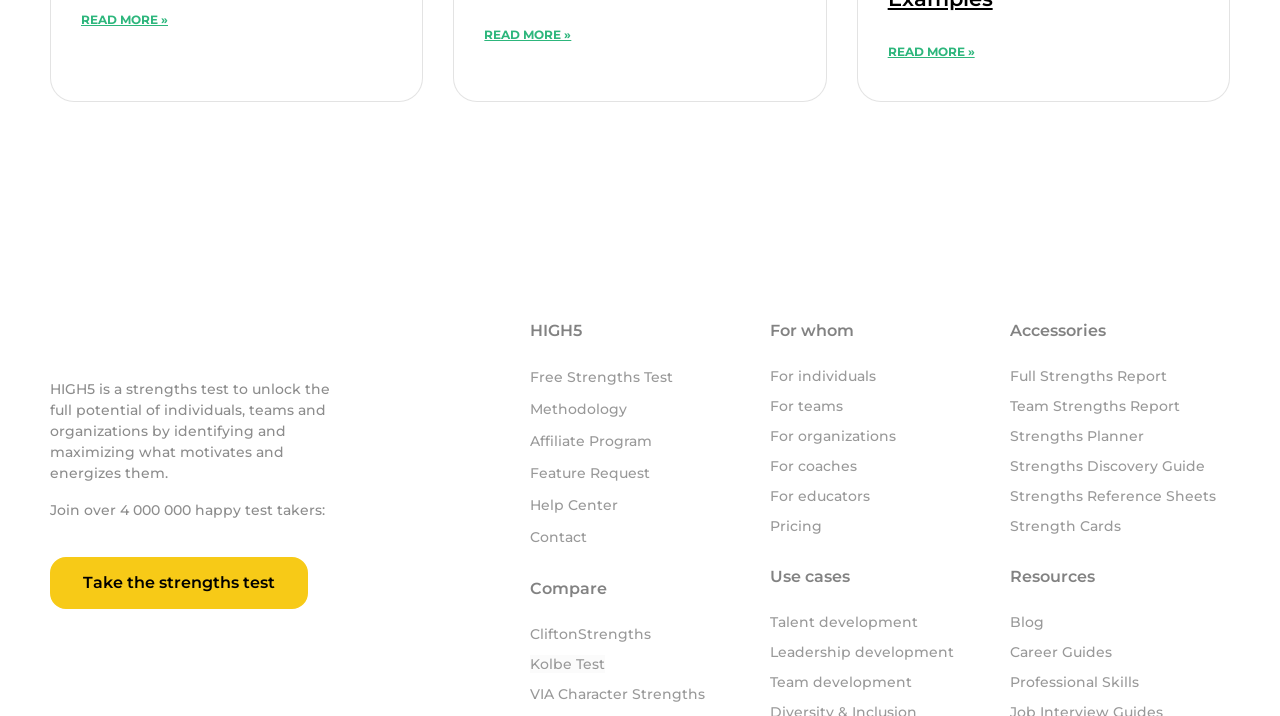Please find the bounding box coordinates (top-left x, top-left y, bottom-right x, bottom-right y) in the screenshot for the UI element described as follows: X

None